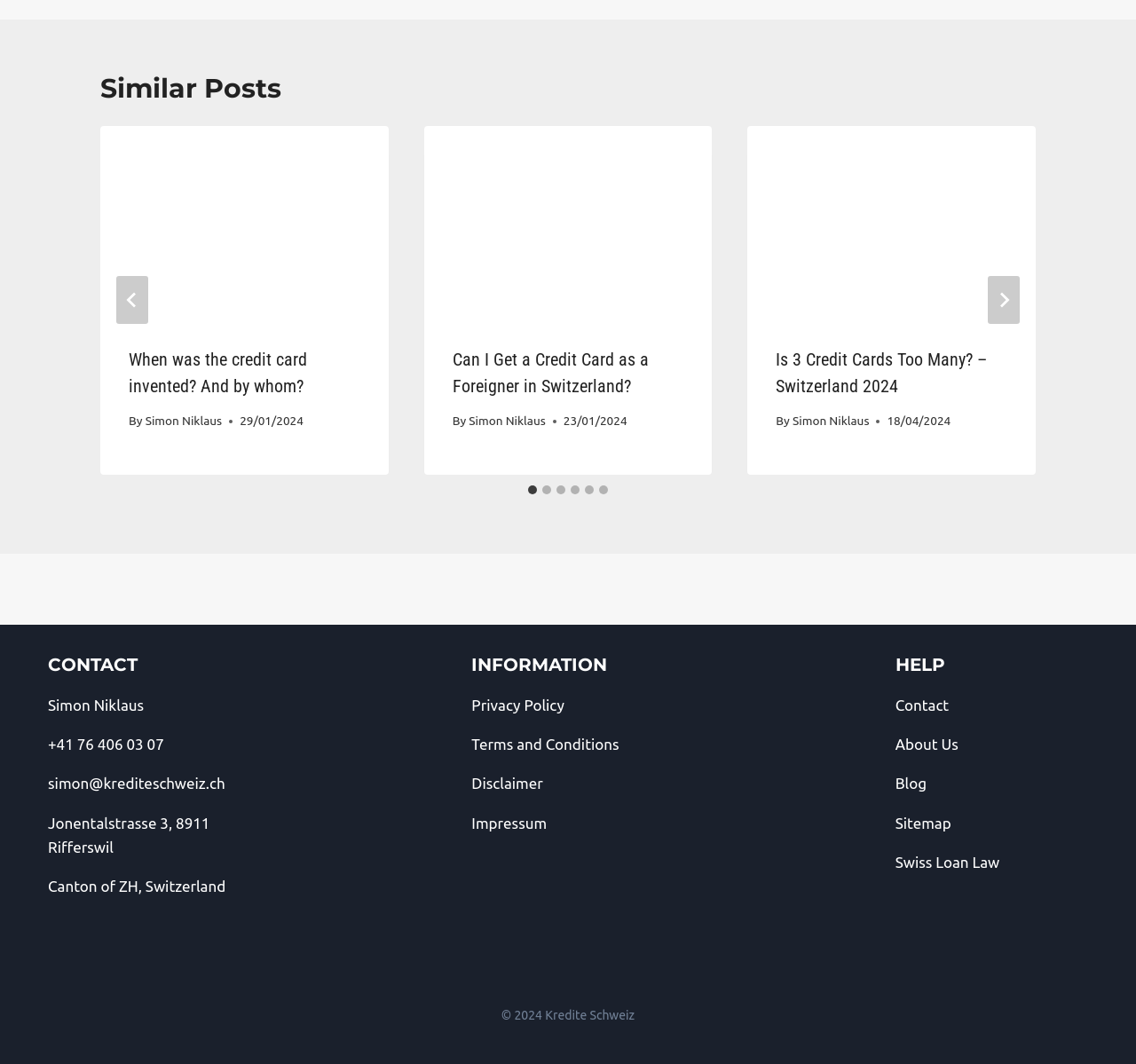Based on the description "Simon Niklaus", find the bounding box of the specified UI element.

[0.413, 0.389, 0.48, 0.402]